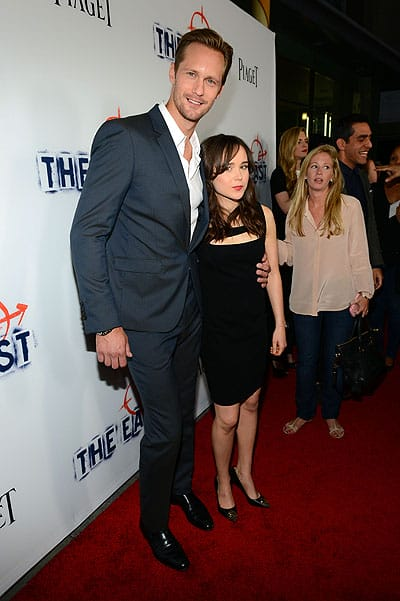What is the color of Ellen Page's dress?
Using the information from the image, answer the question thoroughly.

The caption describes Ellen Page as looking elegant in a fitted black dress, which implies that the dress is a single solid color, specifically black.